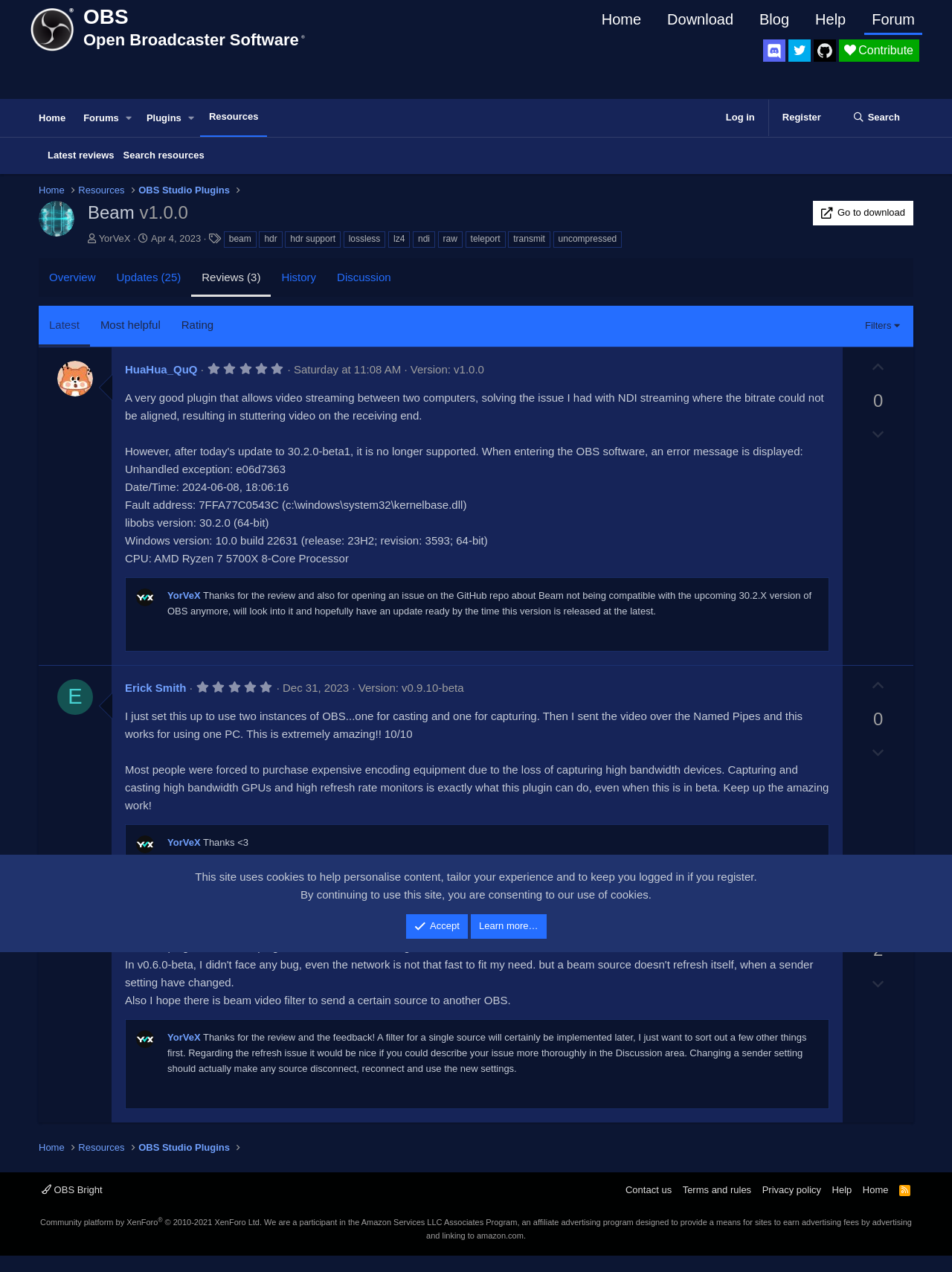Provide a thorough summary of the webpage.

The webpage is a review page for a plugin called "Beam" on the OBS Forums website. At the top, there is a navigation bar with links to "Home", "Download", "Blog", "Help", and "Forum". Below the navigation bar, there is a header section with the title "Beam - Reviews | OBS Forums" and an image of the OBS Forums logo.

On the left side of the page, there is a sidebar with links to "Home", "Forums", "Plugins", "Resources", and "Search". There is also a "Log in" and "Register" button.

The main content of the page is divided into two sections. The top section has a heading "Beam v1.0.0" and displays information about the plugin, including the author, creation date, and tags. There is also a "Go to download" button.

The bottom section is a table with multiple rows, each representing a review of the plugin. Each review includes the reviewer's name, rating, and review text. There is also a "Filters" button that allows users to sort the reviews by different criteria.

On the right side of the page, there is a section with links to "Overview", "Updates", "Reviews", "History", and "Discussion" related to the plugin.